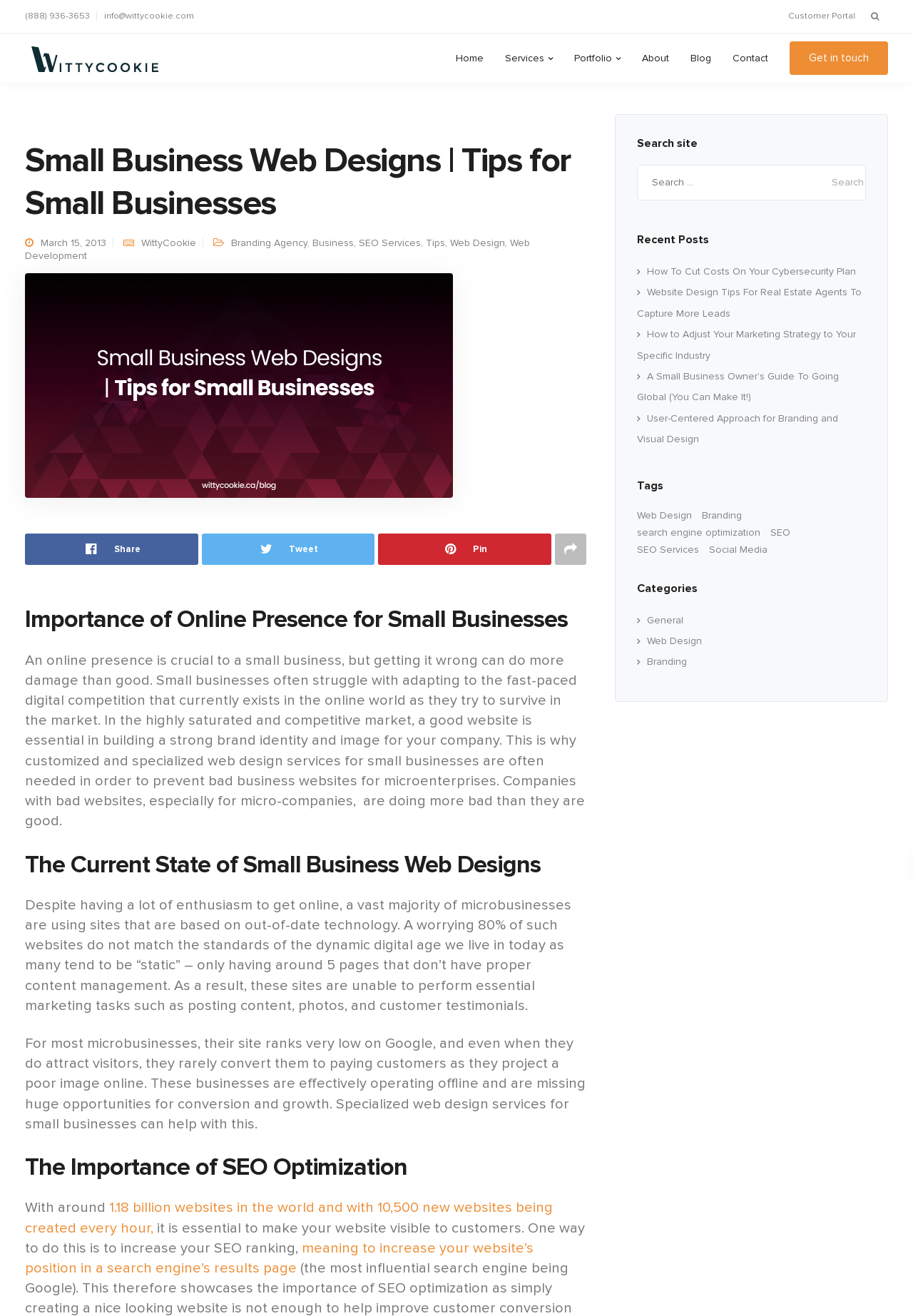Extract the top-level heading from the webpage and provide its text.

Small Business Web Designs | Tips for Small Businesses